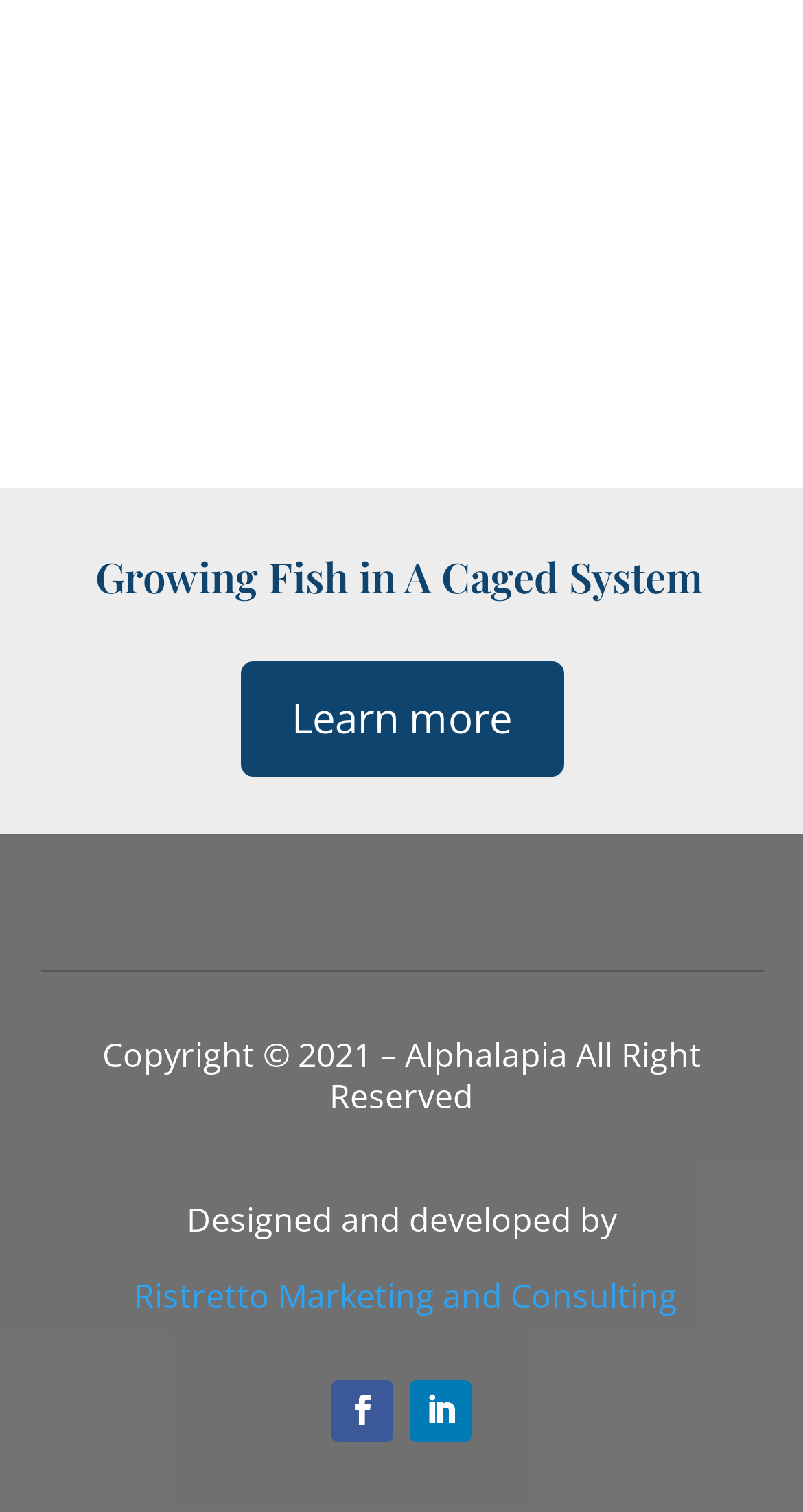What is the copyright year of the webpage?
Refer to the image and answer the question using a single word or phrase.

2021